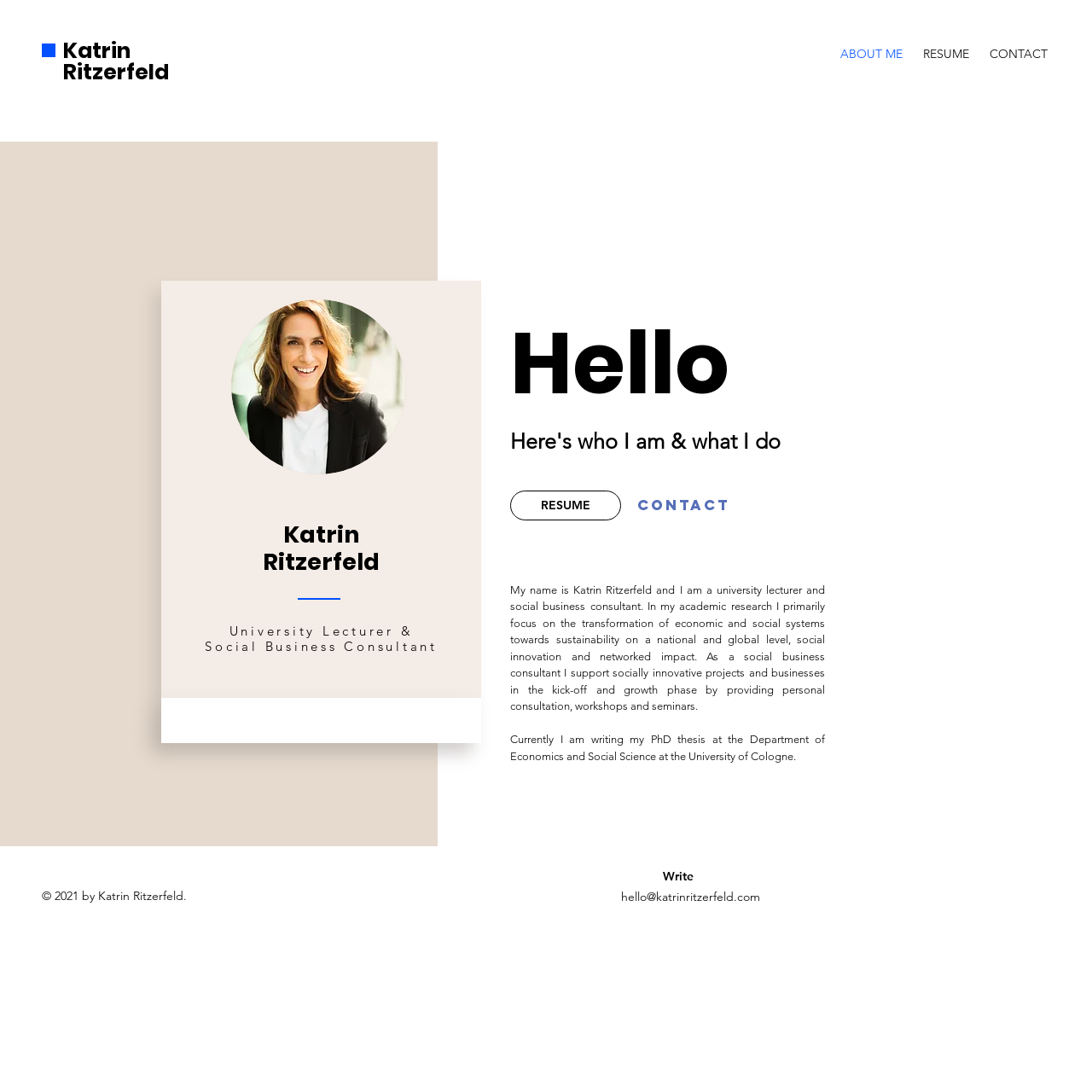Please identify the bounding box coordinates of the clickable element to fulfill the following instruction: "Read more about Katrin Ritzerfeld". The coordinates should be four float numbers between 0 and 1, i.e., [left, top, right, bottom].

[0.467, 0.274, 0.846, 0.391]